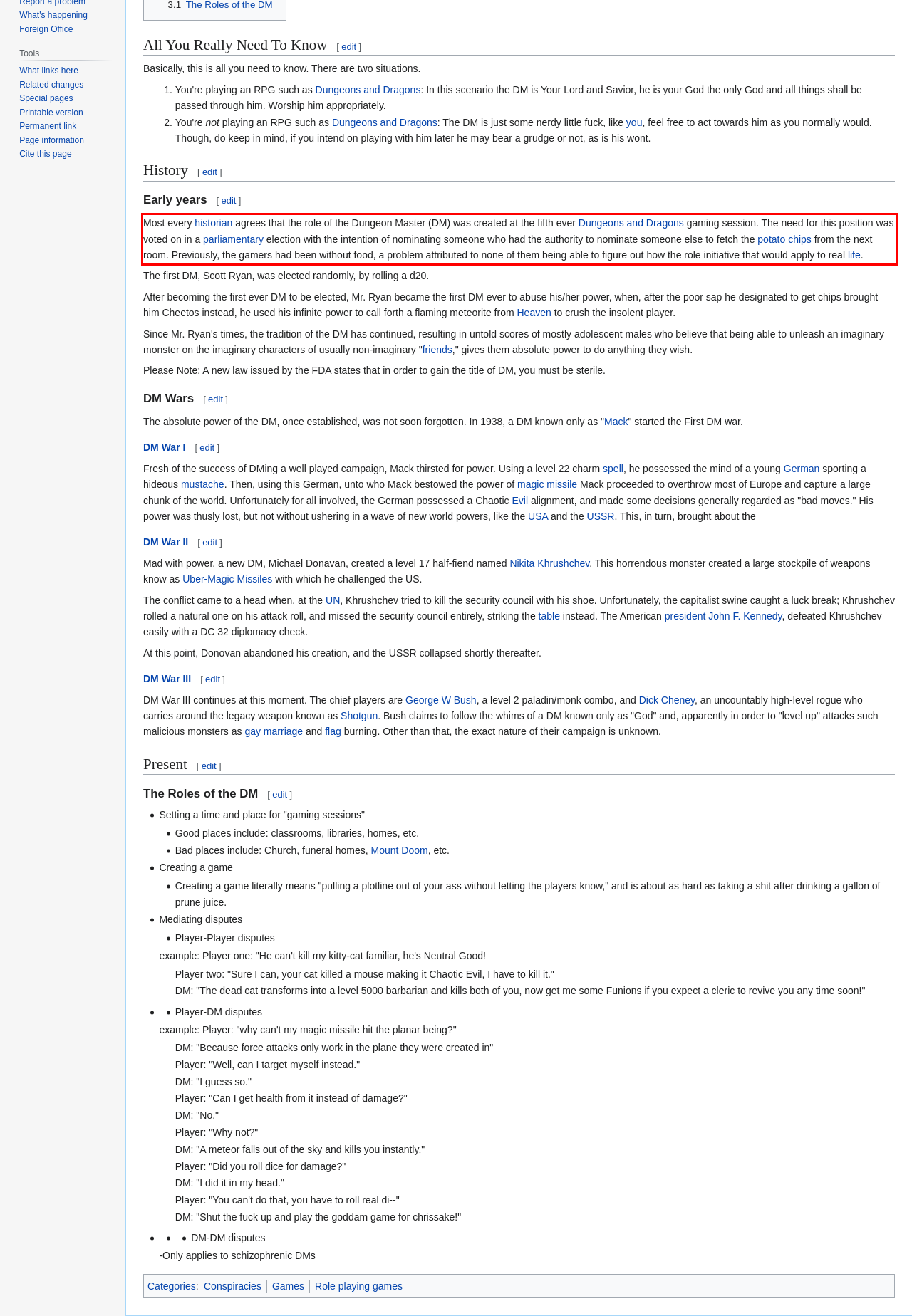Given a webpage screenshot with a red bounding box, perform OCR to read and deliver the text enclosed by the red bounding box.

Most every historian agrees that the role of the Dungeon Master (DM) was created at the fifth ever Dungeons and Dragons gaming session. The need for this position was voted on in a parliamentary election with the intention of nominating someone who had the authority to nominate someone else to fetch the potato chips from the next room. Previously, the gamers had been without food, a problem attributed to none of them being able to figure out how the role initiative that would apply to real life.